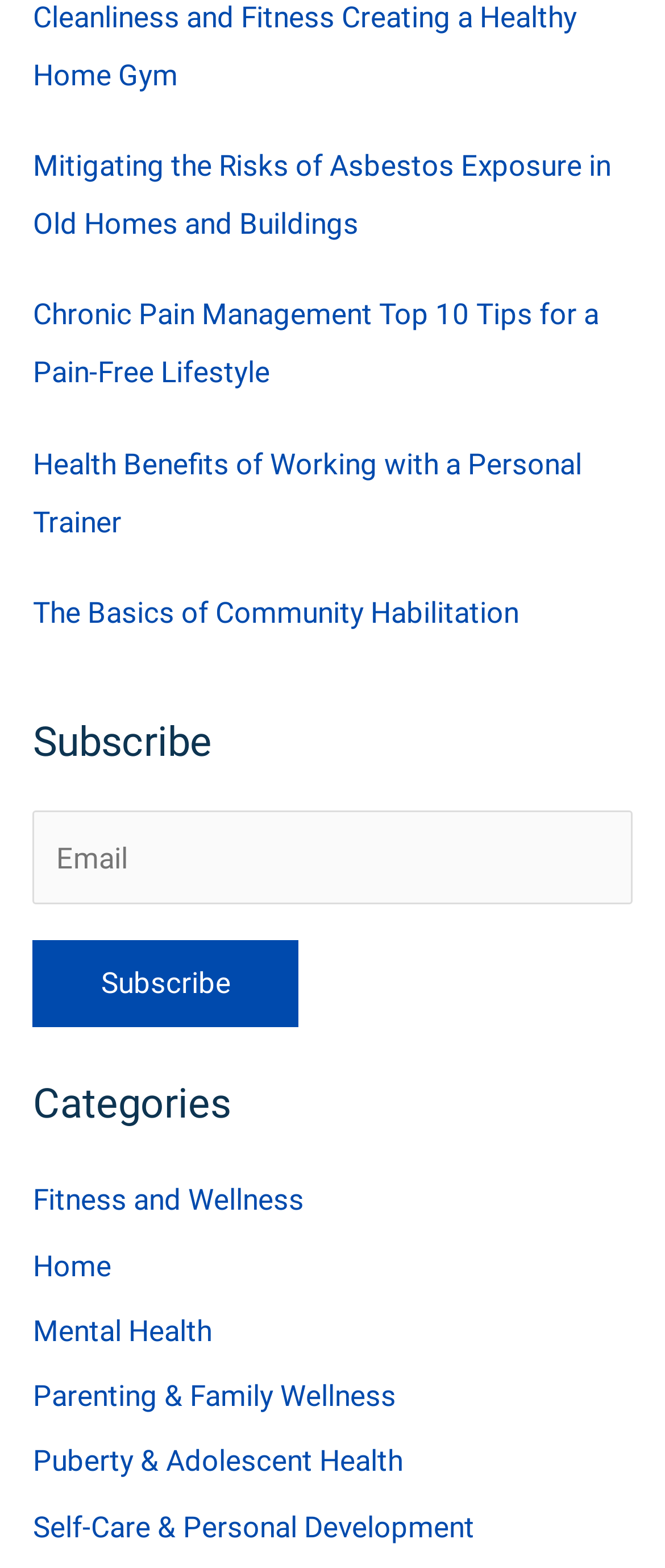What is the position of the 'Subscribe' heading?
Please answer the question with a single word or phrase, referencing the image.

Above the form